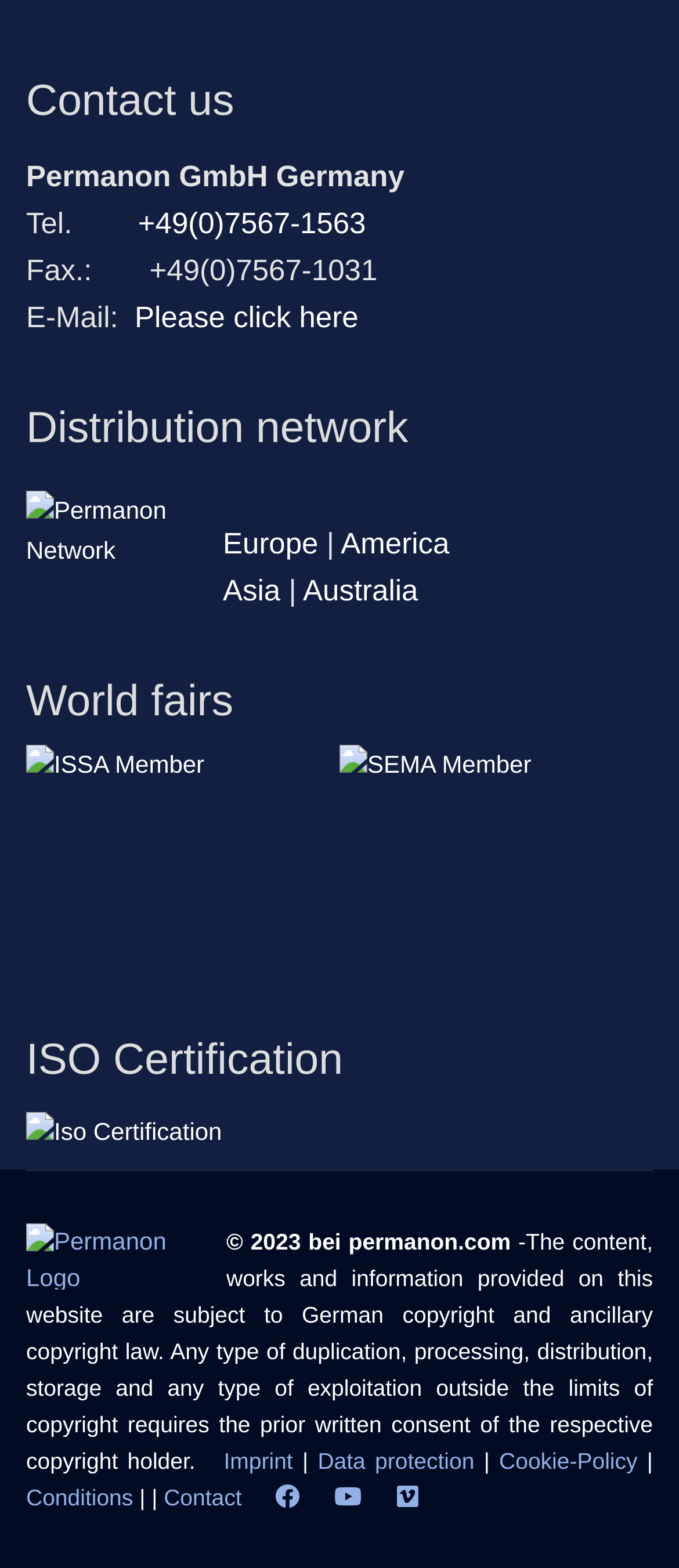Utilize the details in the image to thoroughly answer the following question: What is the company's phone number?

The phone number can be found in the 'Contact us' section, where it is listed as 'Tel. +49(0)7567-1563'.